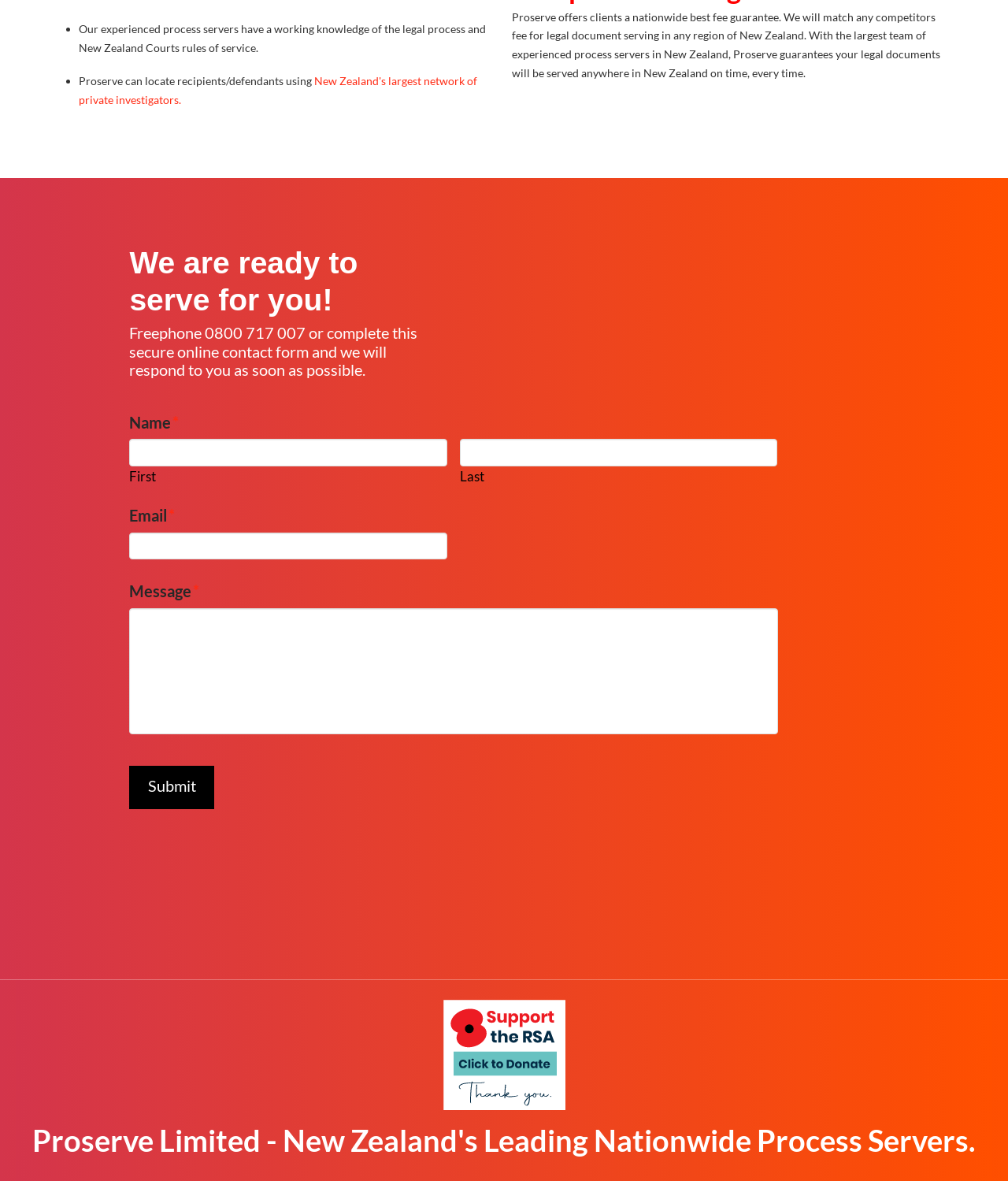Look at the image and answer the question in detail:
What is the relationship between Proserve and private investigators?

The webpage mentions that Proserve can locate recipients/defendants using New Zealand's largest network of private investigators, implying a partnership or collaboration between Proserve and these private investigators.